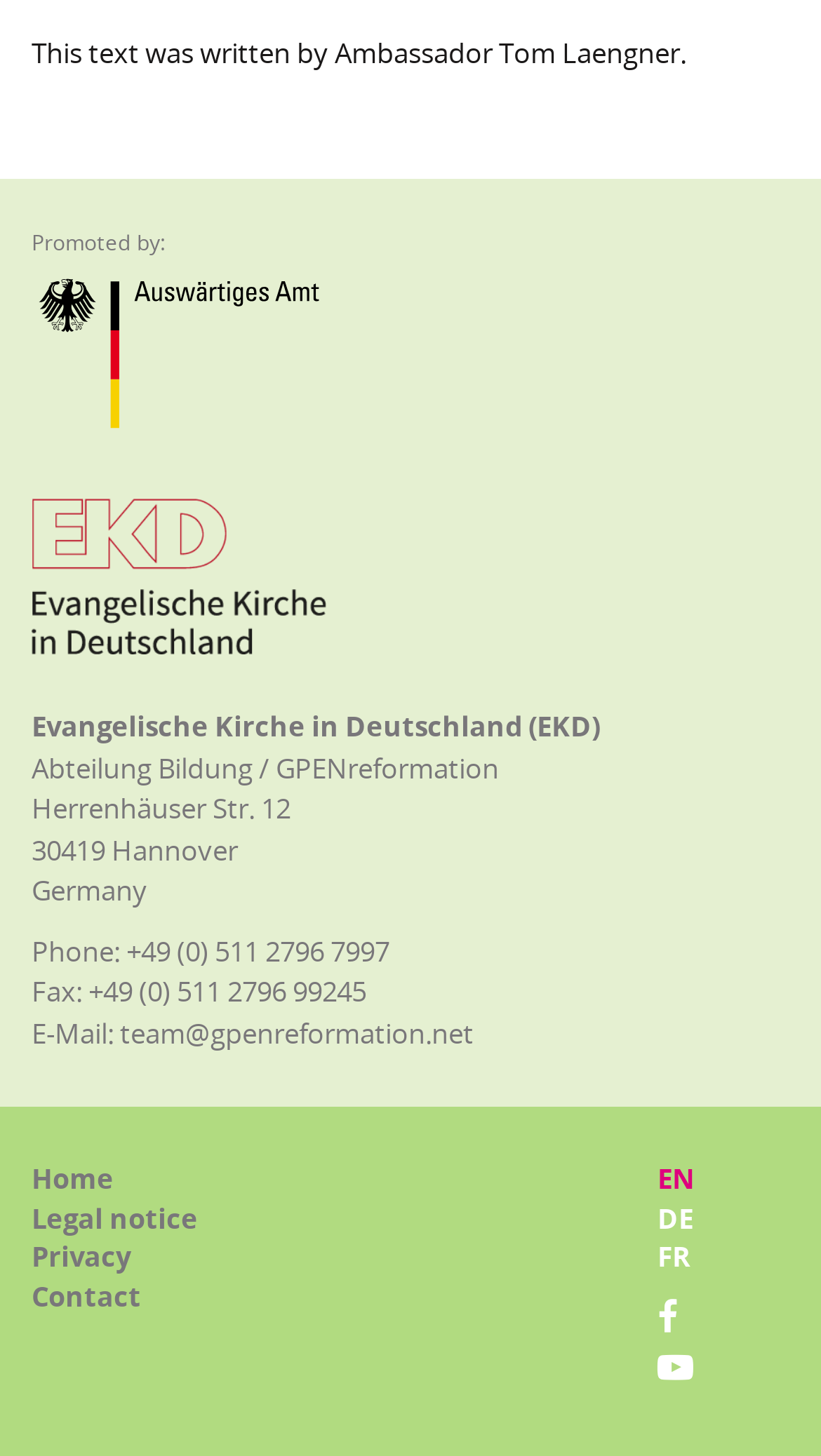Please answer the following question using a single word or phrase: 
What is the phone number of the Abteilung Bildung / GPENreformation?

+49 (0) 511 2796 7997